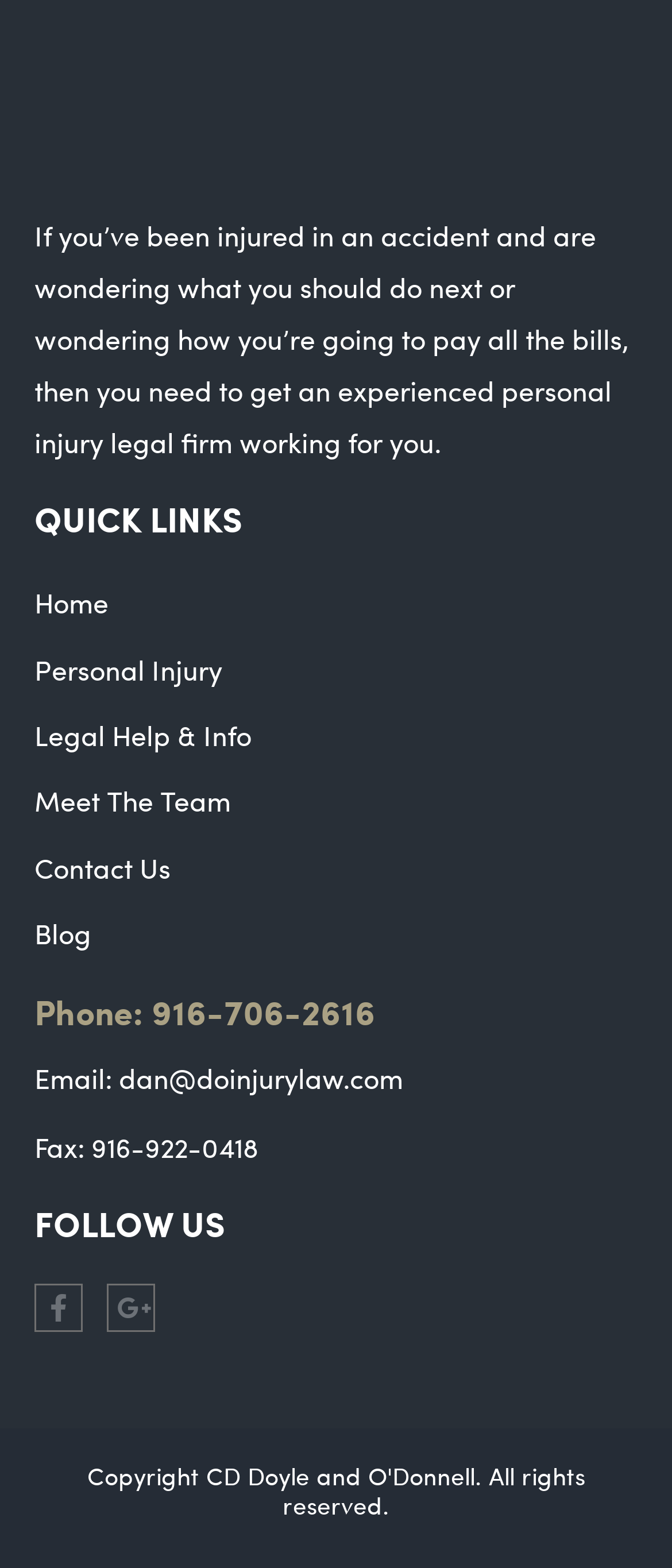Pinpoint the bounding box coordinates of the clickable area needed to execute the instruction: "Visit 'Home'". The coordinates should be specified as four float numbers between 0 and 1, i.e., [left, top, right, bottom].

[0.051, 0.373, 0.162, 0.396]